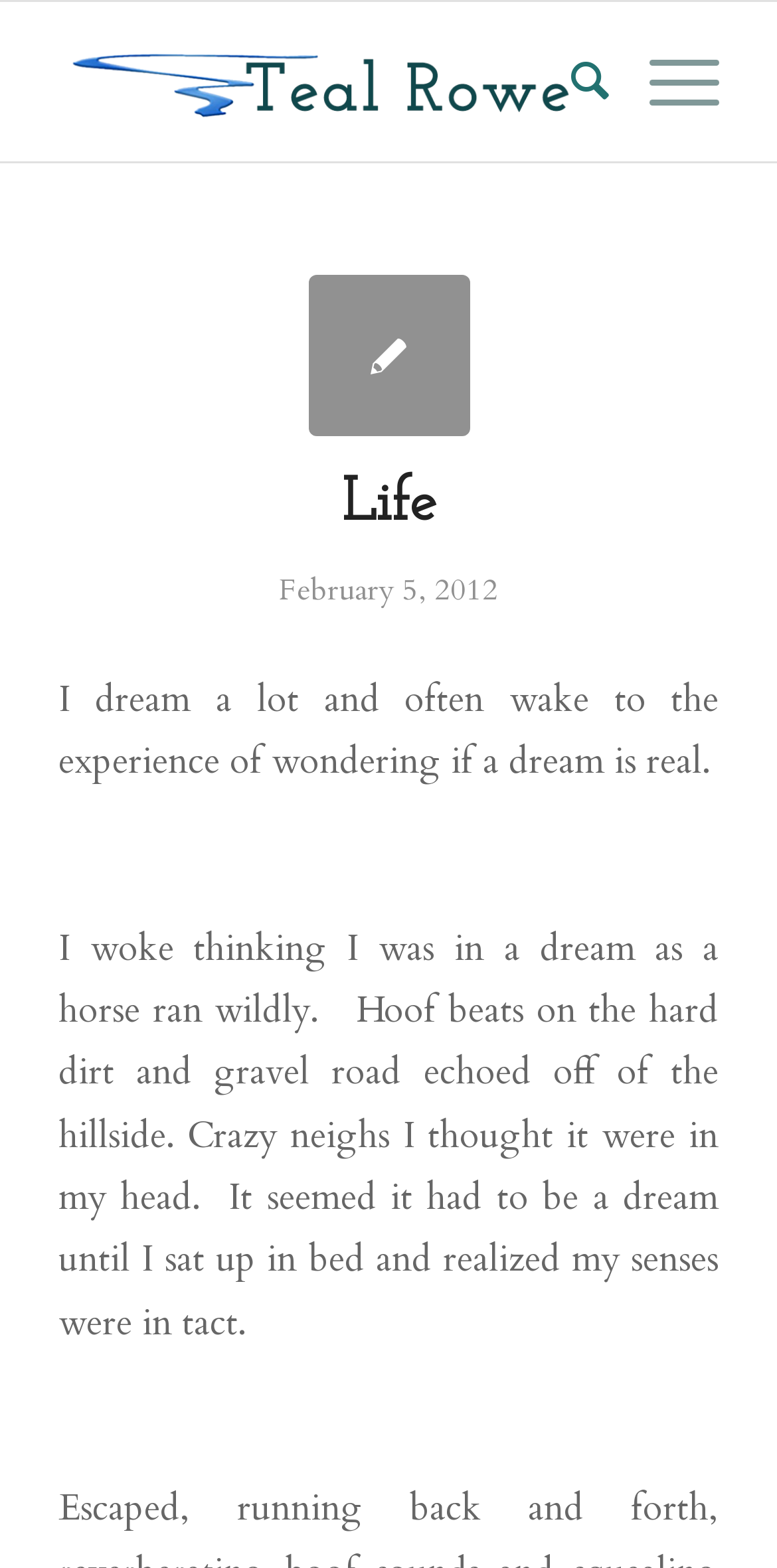How many menu items are there?
Can you offer a detailed and complete answer to this question?

There are three menu items: 'Search', 'Menu', and 'Life'. These menu items are located at the top of the webpage, and their bounding box coordinates indicate their vertical positions.